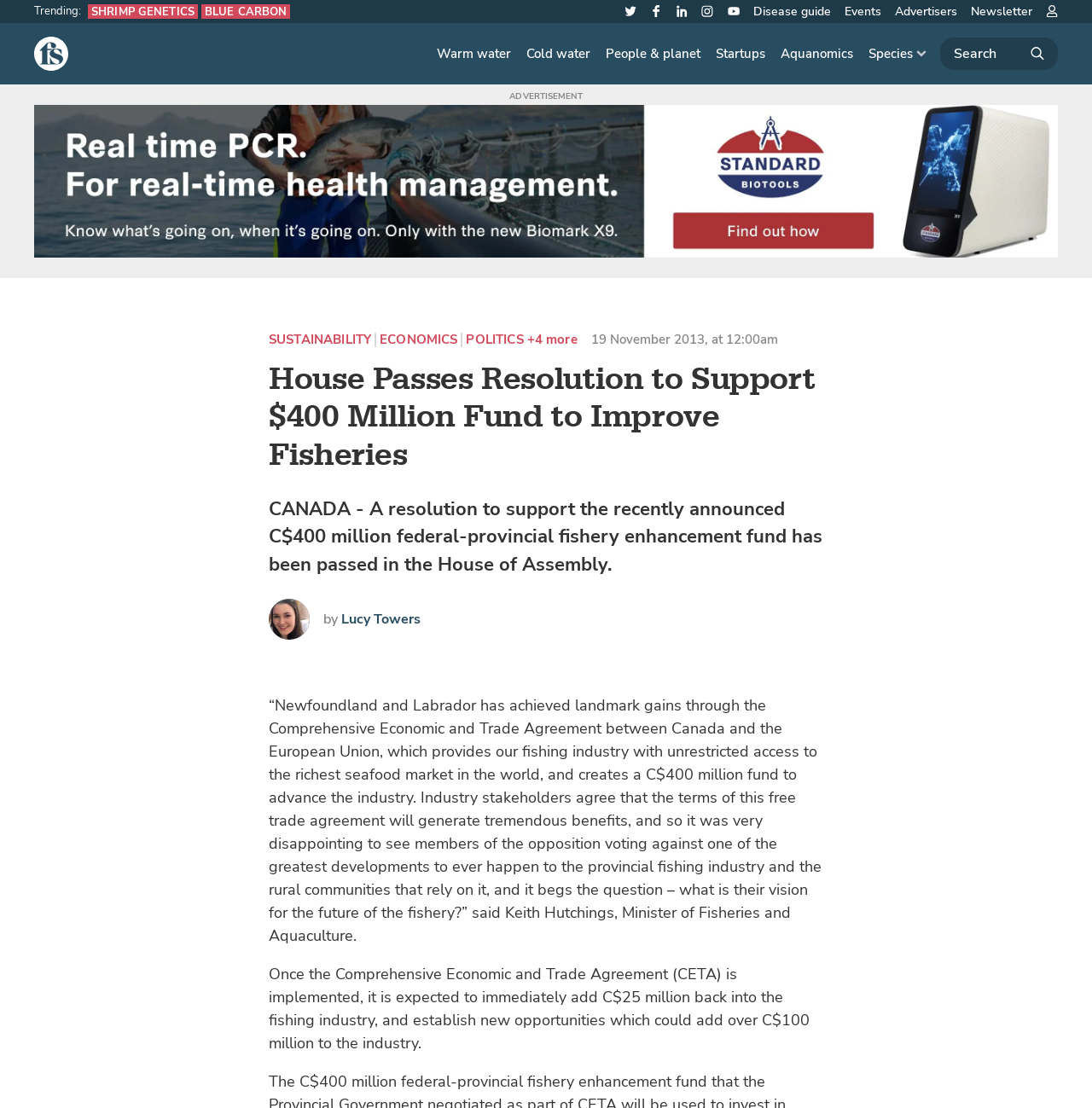Pinpoint the bounding box coordinates of the element to be clicked to execute the instruction: "Click the search button".

[0.861, 0.034, 0.969, 0.063]